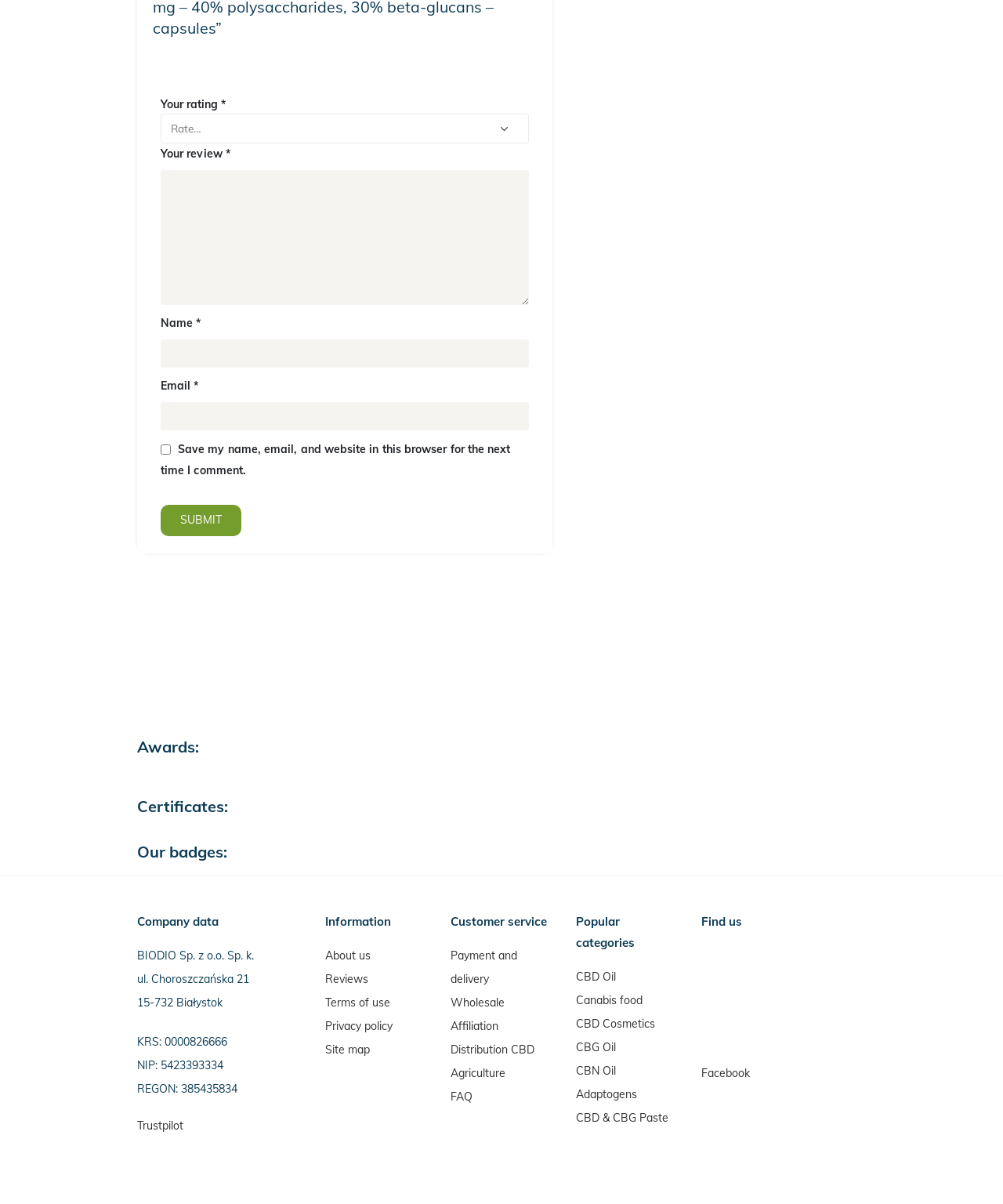Answer the question using only a single word or phrase: 
What social media platform is linked?

Facebook